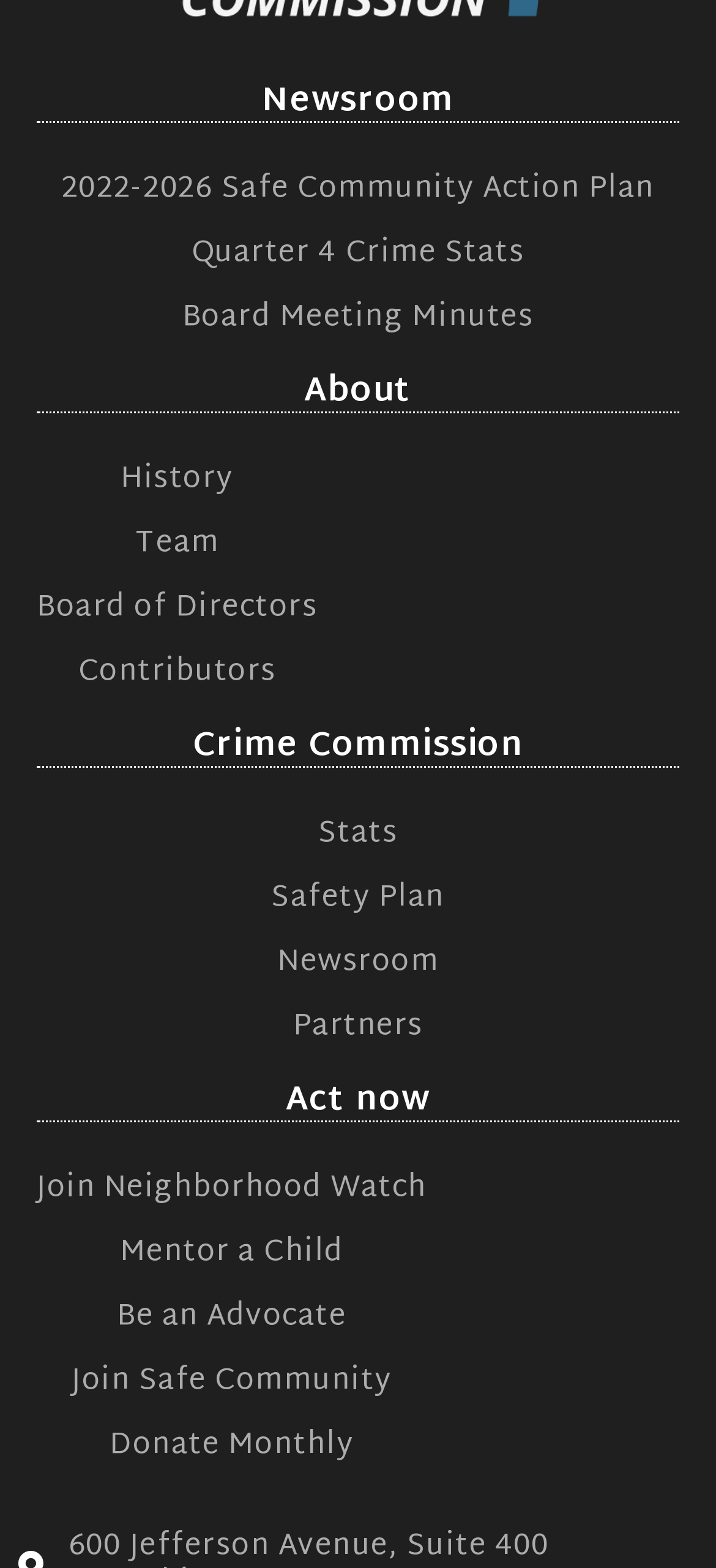Based on the element description: "Menu", identify the bounding box coordinates for this UI element. The coordinates must be four float numbers between 0 and 1, listed as [left, top, right, bottom].

None